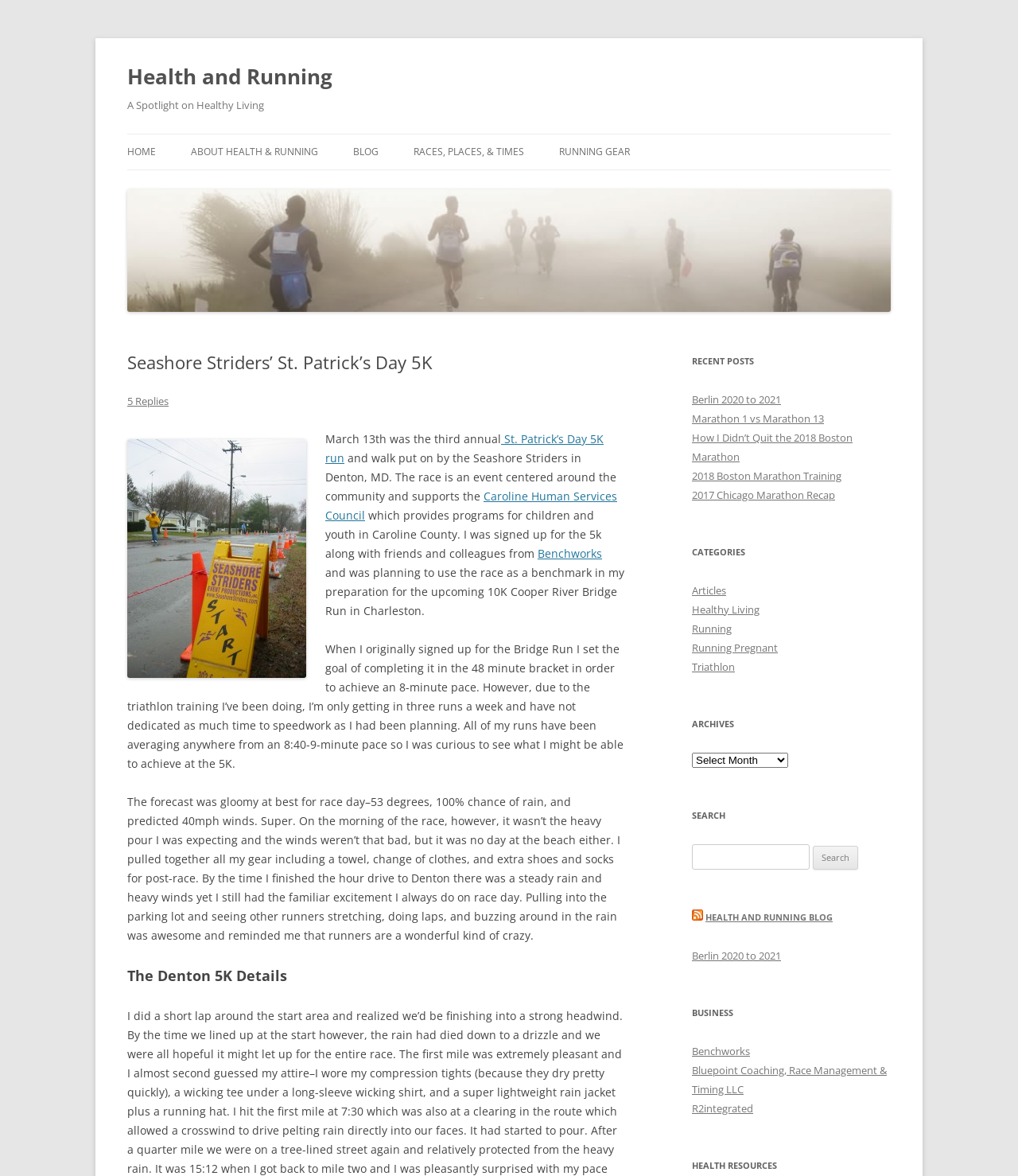Show the bounding box coordinates for the element that needs to be clicked to execute the following instruction: "Check the 'RACES, PLACES, & TIMES' section". Provide the coordinates in the form of four float numbers between 0 and 1, i.e., [left, top, right, bottom].

[0.406, 0.114, 0.515, 0.144]